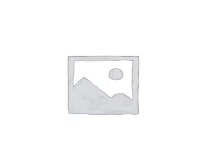Elaborate on the contents of the image in a comprehensive manner.

The image displayed is a placeholder graphic, typically used in digital interfaces to signify that an image is expected but not currently available. It features a simplistic depiction of a landscape, complete with a sun and hills, framed within a square border. This visual is often employed in e-commerce and website contexts, such as in product listings or galleries, to indicate where product images would normally appear, enhancing the layout while waiting for actual images to load or be uploaded. In this instance, the placeholder is positioned adjacent to links and text related to various pneumatic strapping sealers, emphasizing the product range on display.